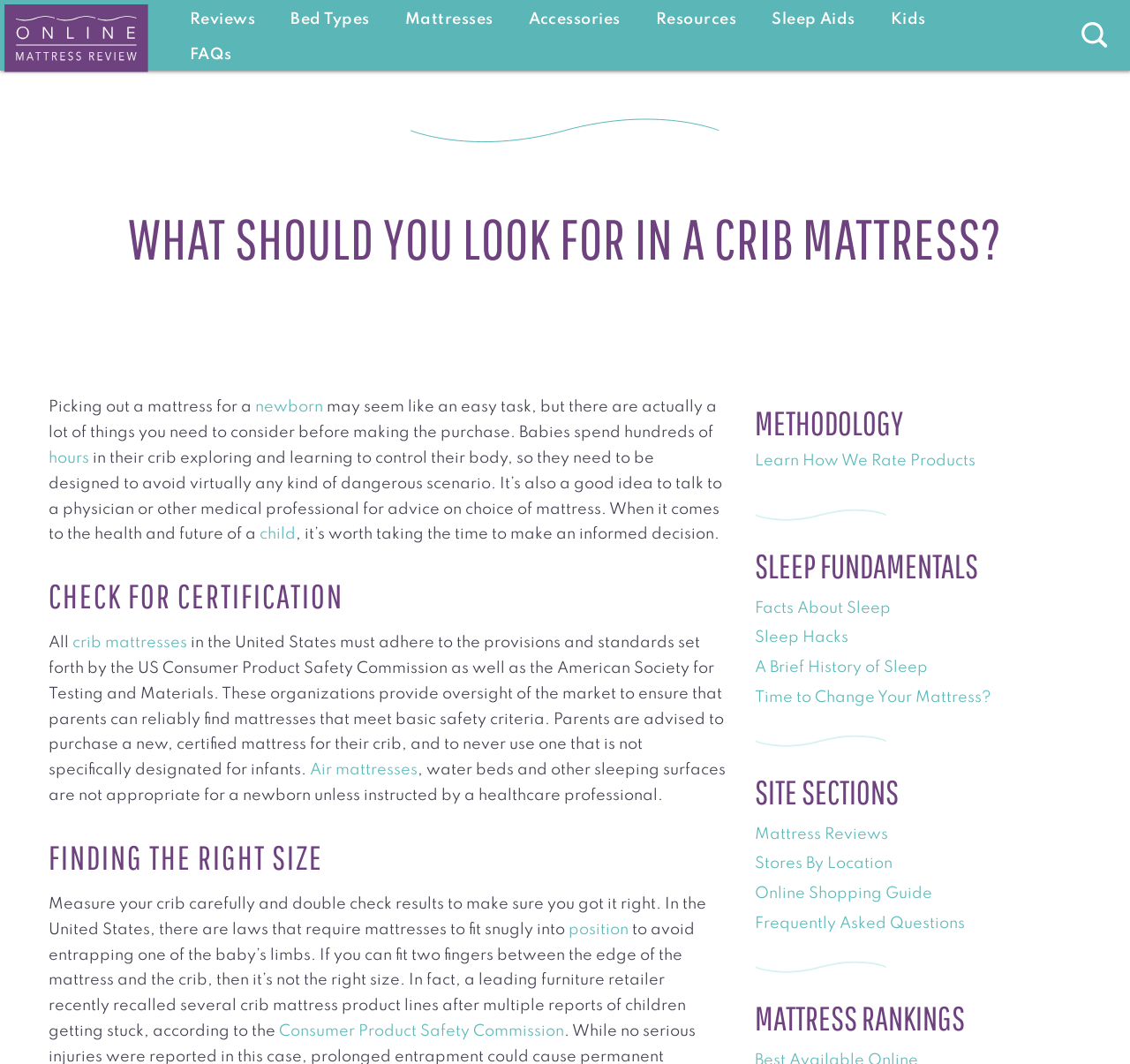What type of mattresses are not recommended for newborns?
Can you give a detailed and elaborate answer to the question?

The webpage advises against using air mattresses and water beds for newborns unless instructed by a healthcare professional, as they are not appropriate for infants. It emphasizes the importance of choosing a certified crib mattress that meets basic safety criteria.